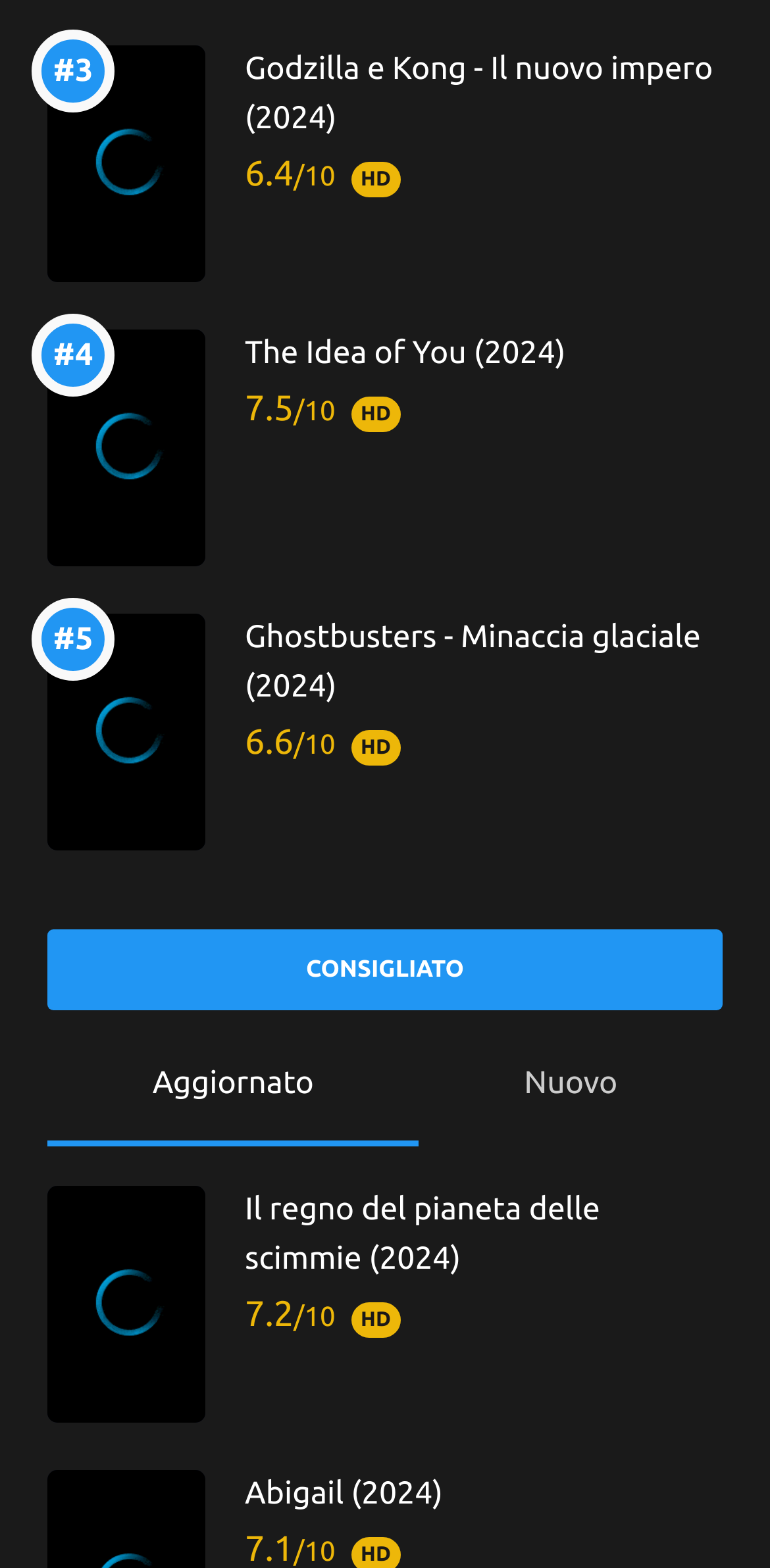Determine the bounding box for the described HTML element: "Nuovo". Ensure the coordinates are four float numbers between 0 and 1 in the format [left, top, right, bottom].

[0.544, 0.67, 0.938, 0.731]